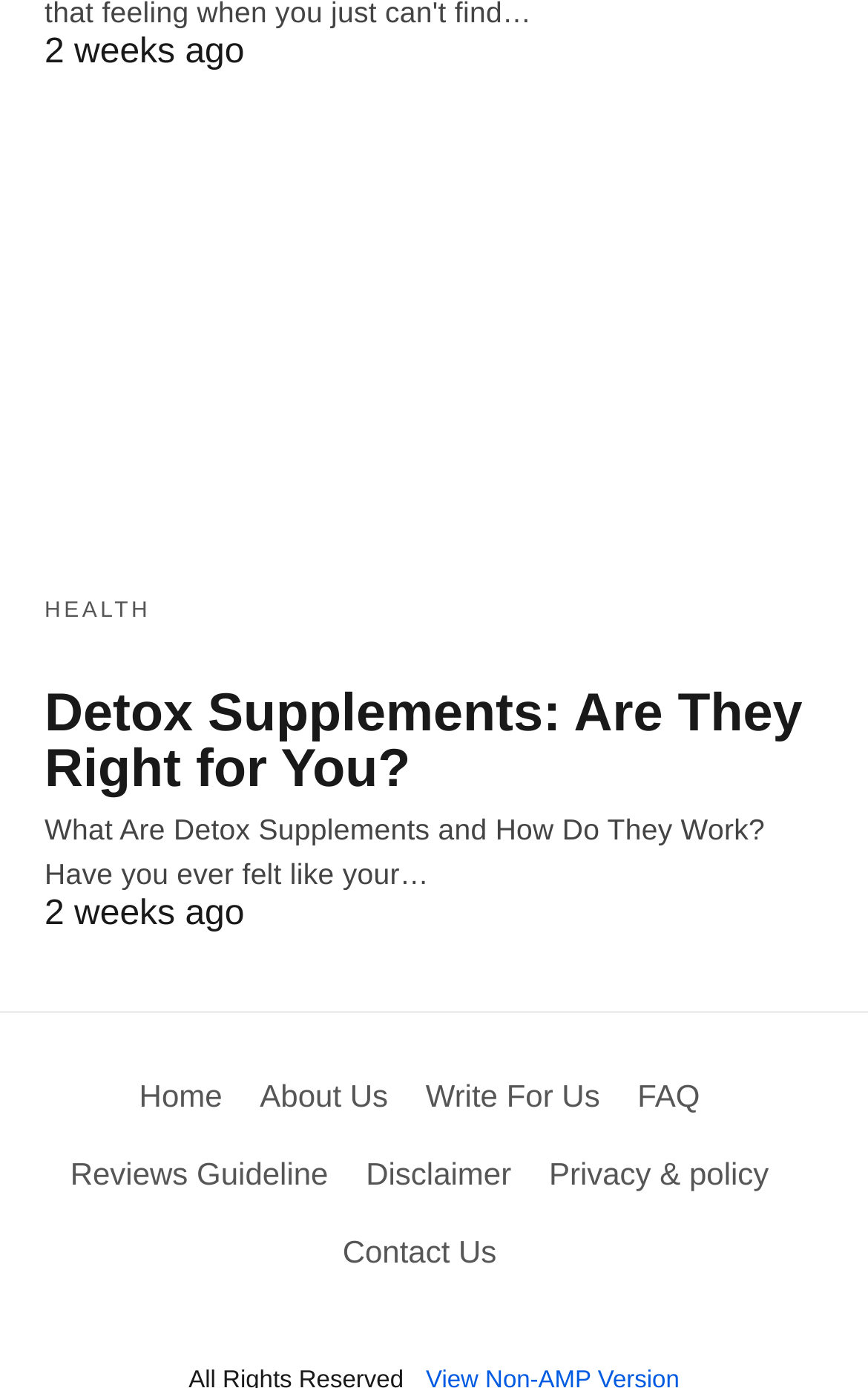What is the topic of the article?
From the image, provide a succinct answer in one word or a short phrase.

Detox Supplements